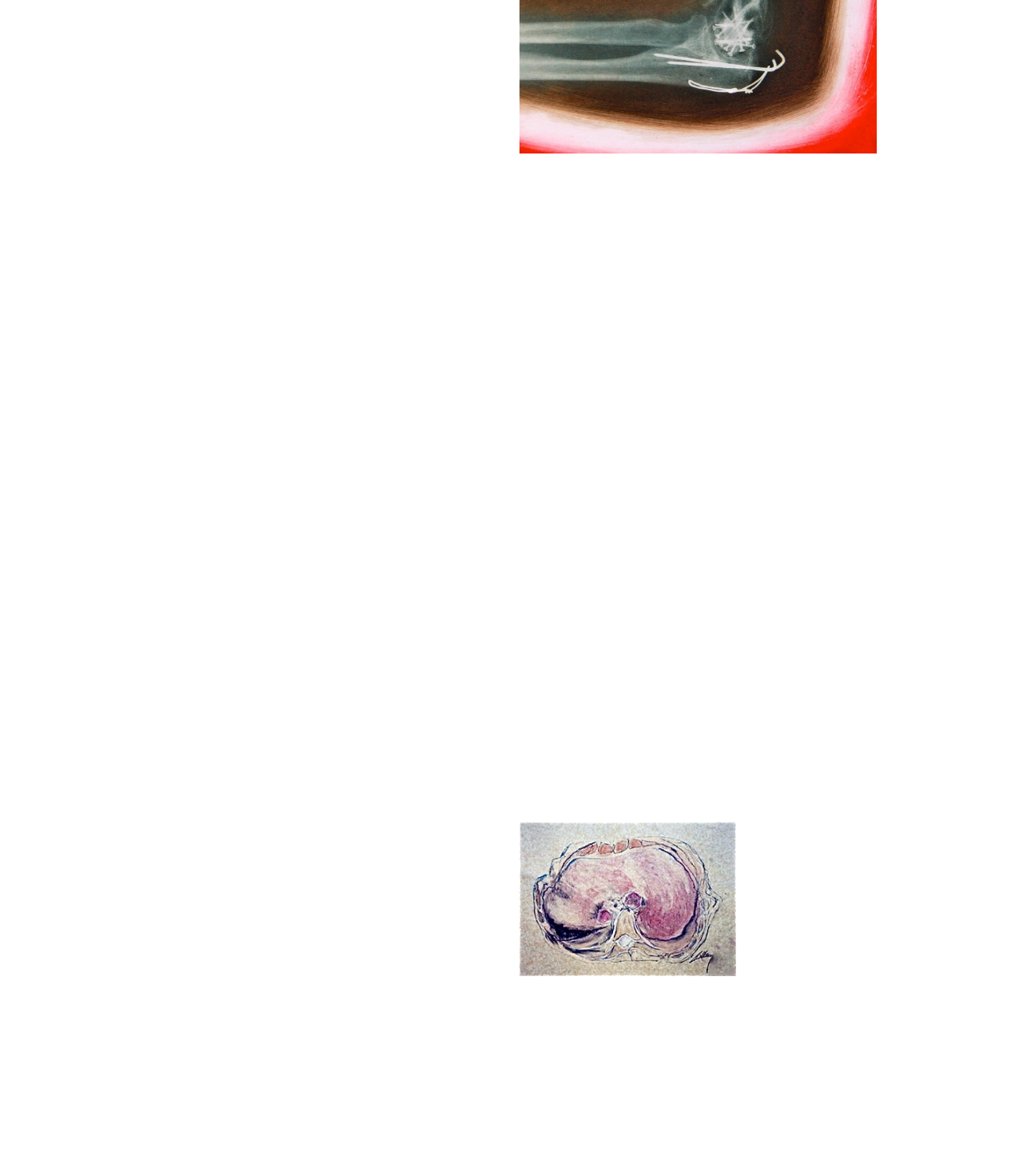Find the bounding box coordinates of the clickable region needed to perform the following instruction: "See 'Bunny's Arm 1', Toyobo print on archival paper, 10' x 12', one of five". The coordinates should be provided as four float numbers between 0 and 1, i.e., [left, top, right, bottom].

[0.508, 0.12, 0.896, 0.133]